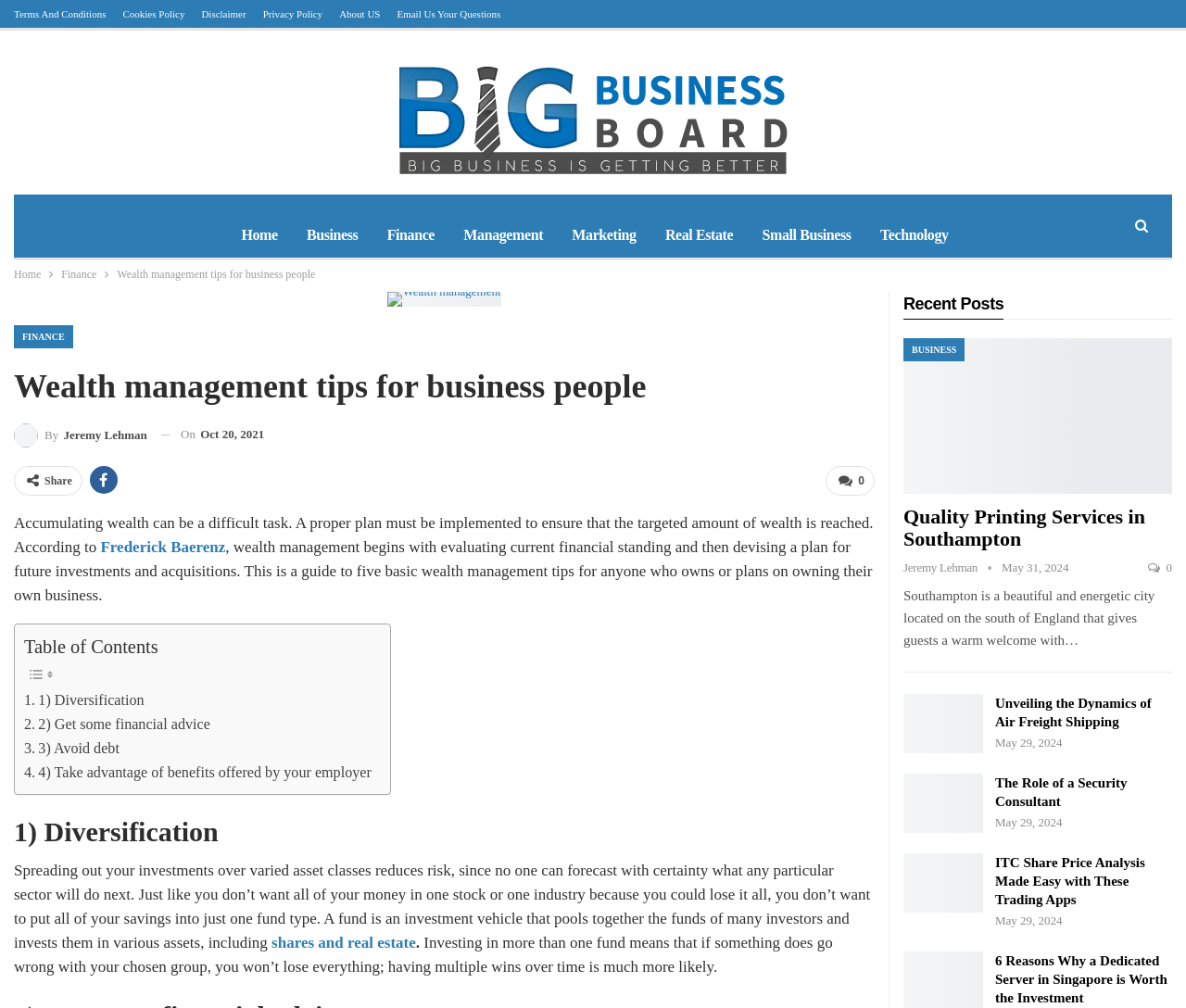Identify the bounding box coordinates for the element you need to click to achieve the following task: "Click on the 'Share' link". Provide the bounding box coordinates as four float numbers between 0 and 1, in the form [left, top, right, bottom].

[0.038, 0.47, 0.061, 0.483]